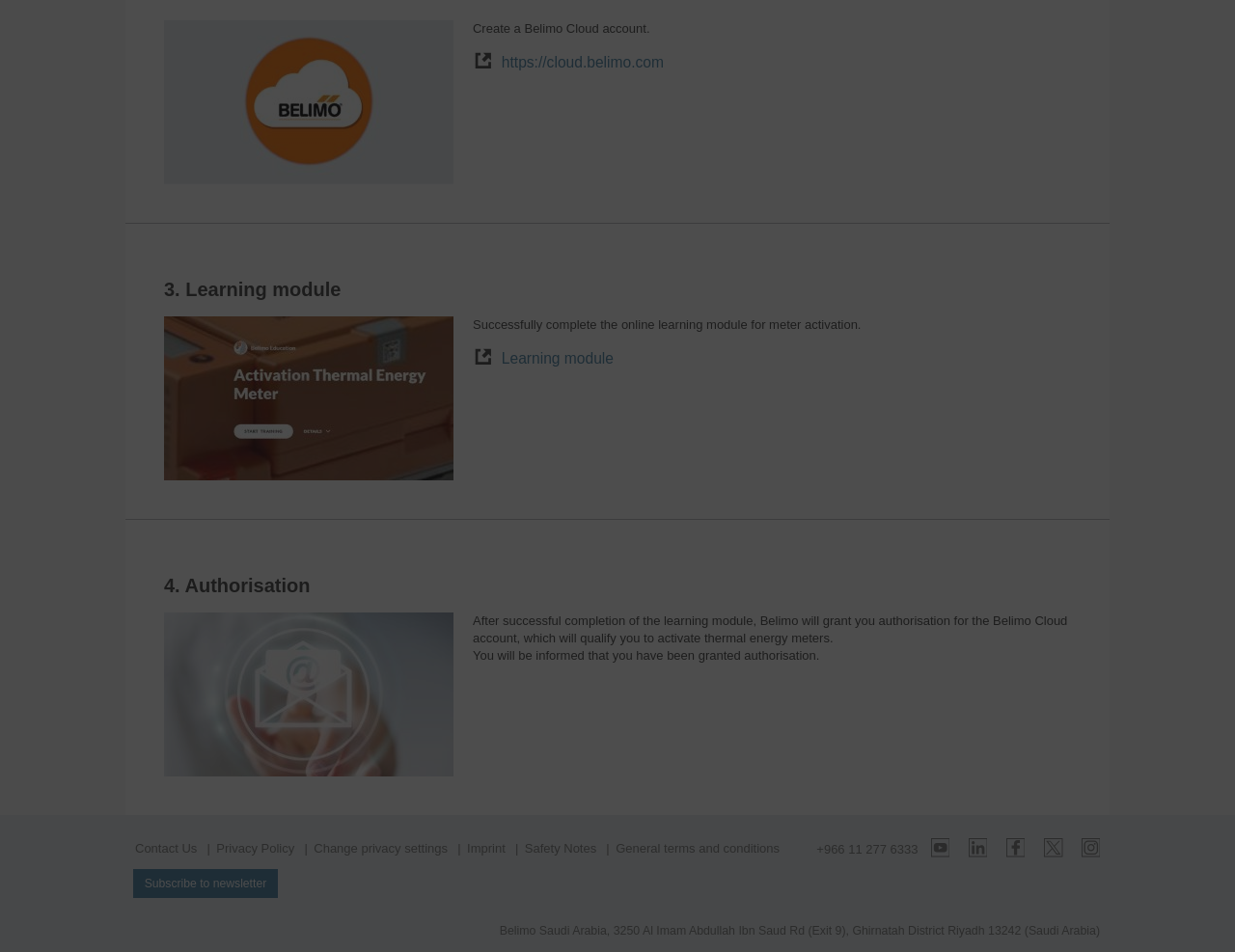How many social media links are present?
Could you answer the question in a detailed manner, providing as much information as possible?

The webpage has links to YouTube, LinkedIn, Facebook, Twitter, and Instagram, which are all social media platforms. These links are present at the bottom of the webpage.